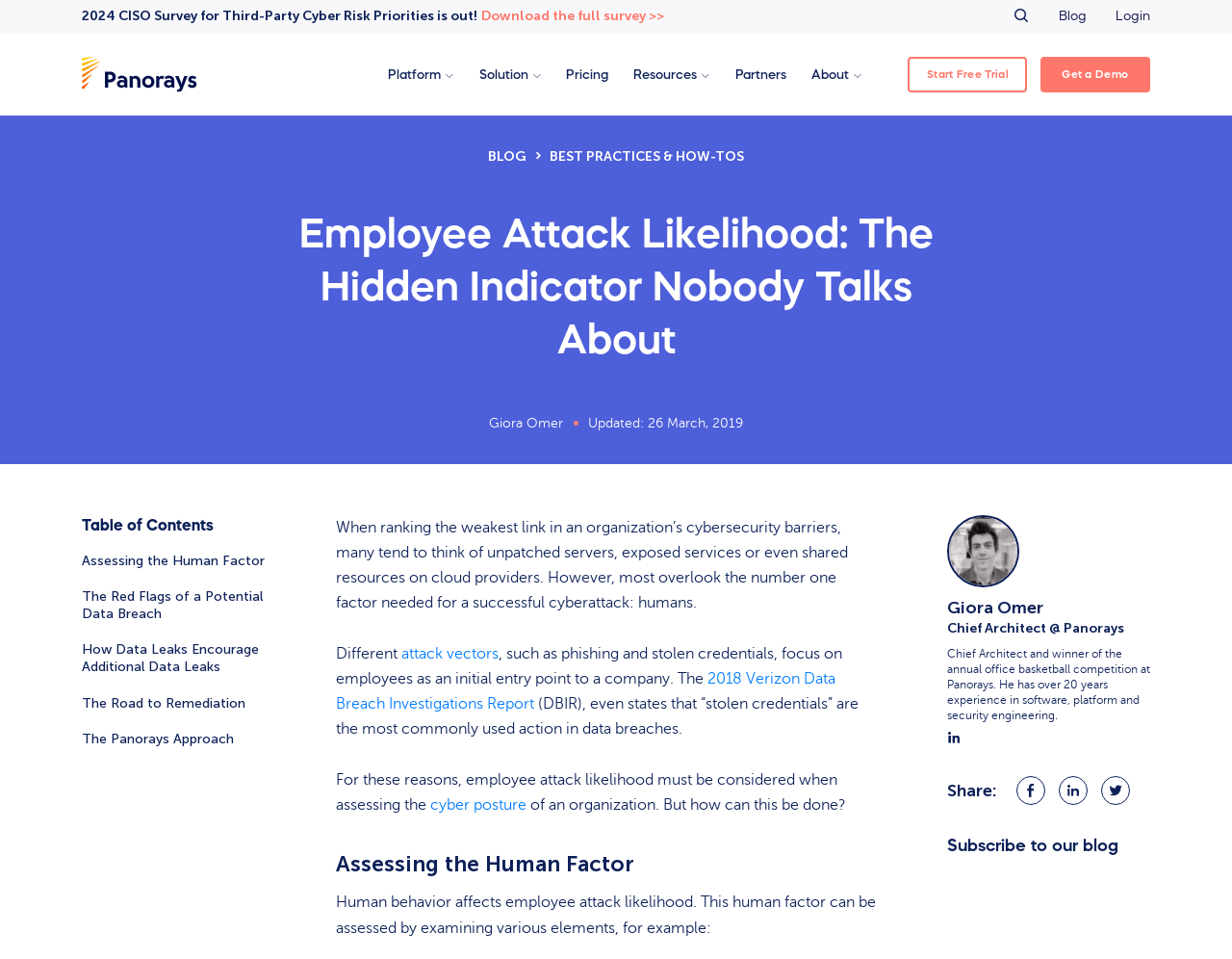Can you determine the bounding box coordinates of the area that needs to be clicked to fulfill the following instruction: "Toggle search"?

[0.818, 0.008, 0.84, 0.026]